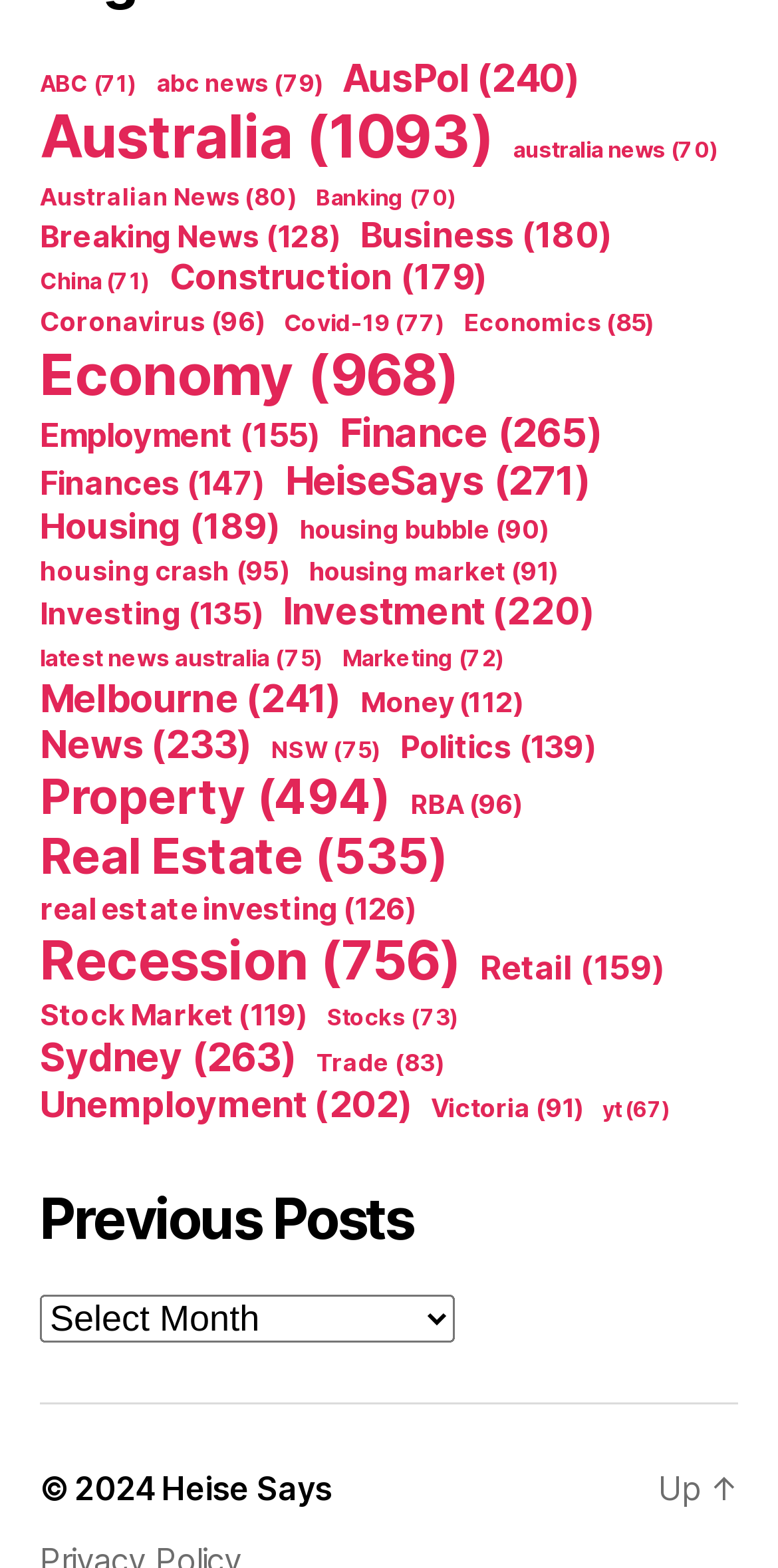Locate the bounding box of the user interface element based on this description: "real estate investing (126)".

[0.051, 0.568, 0.535, 0.591]